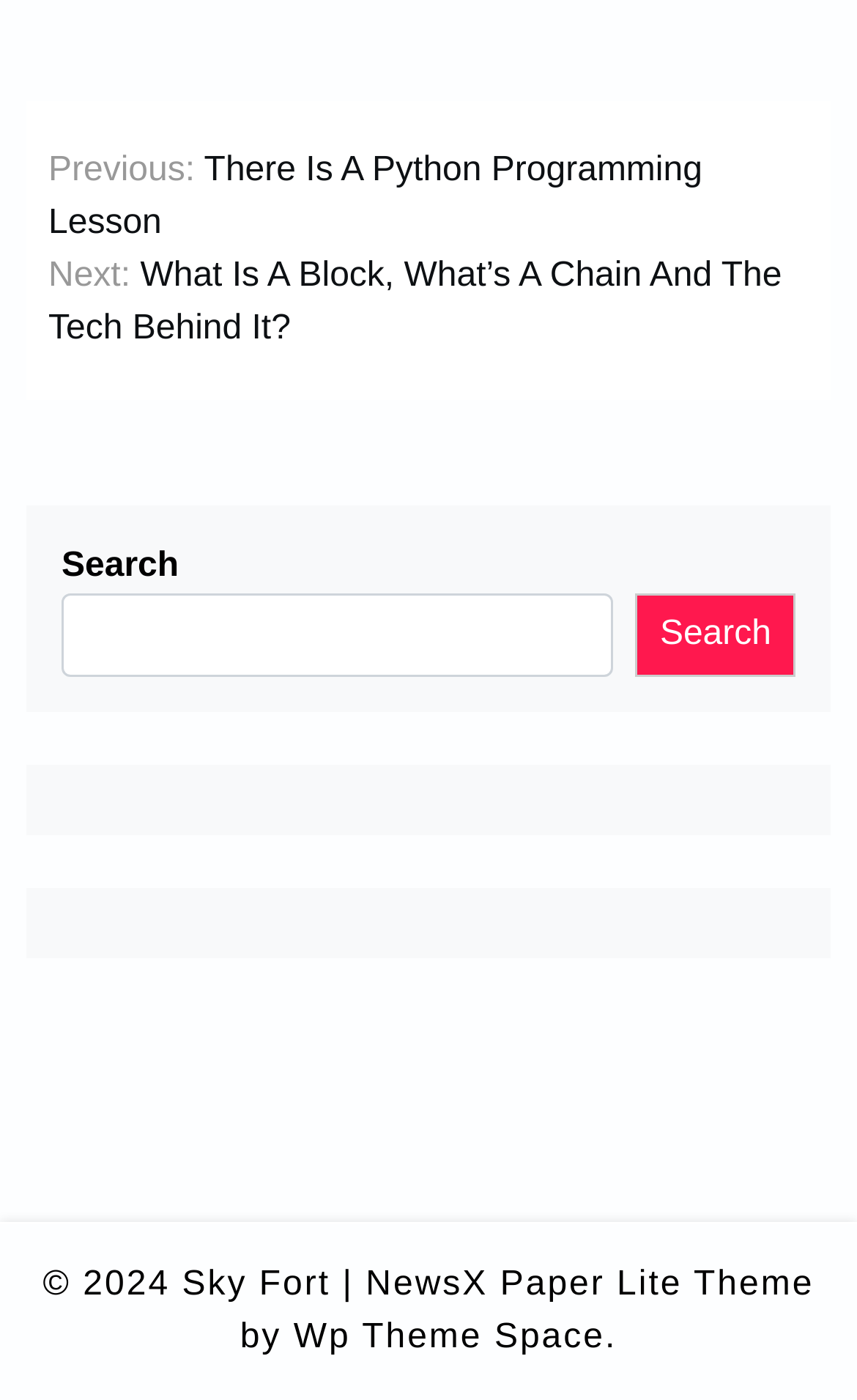Locate and provide the bounding box coordinates for the HTML element that matches this description: "Sky Fort".

[0.212, 0.899, 0.386, 0.936]